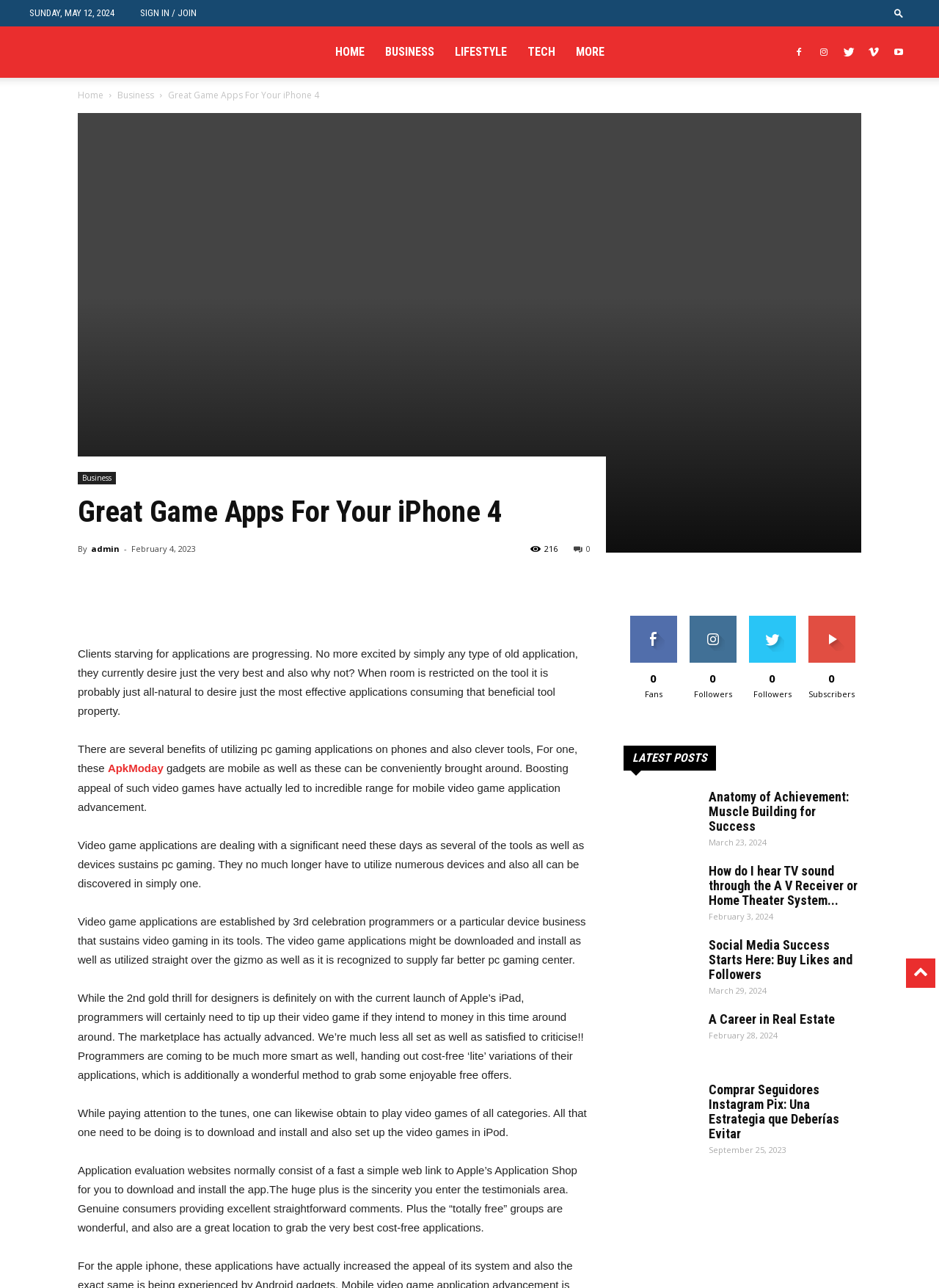Specify the bounding box coordinates of the region I need to click to perform the following instruction: "Click on the 'SIGN IN / JOIN' link". The coordinates must be four float numbers in the range of 0 to 1, i.e., [left, top, right, bottom].

[0.149, 0.006, 0.209, 0.014]